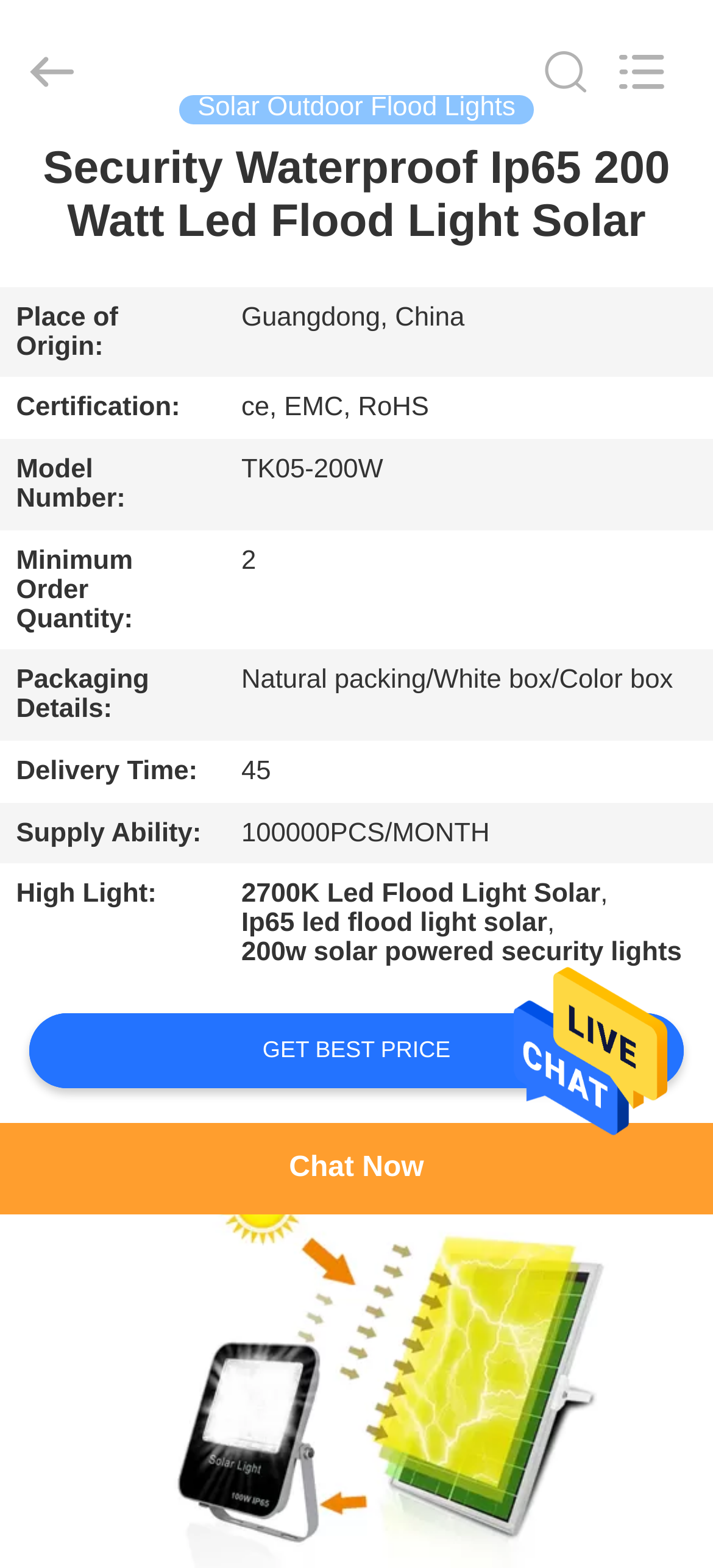Indicate the bounding box coordinates of the clickable region to achieve the following instruction: "Get the best price."

[0.04, 0.646, 0.96, 0.694]